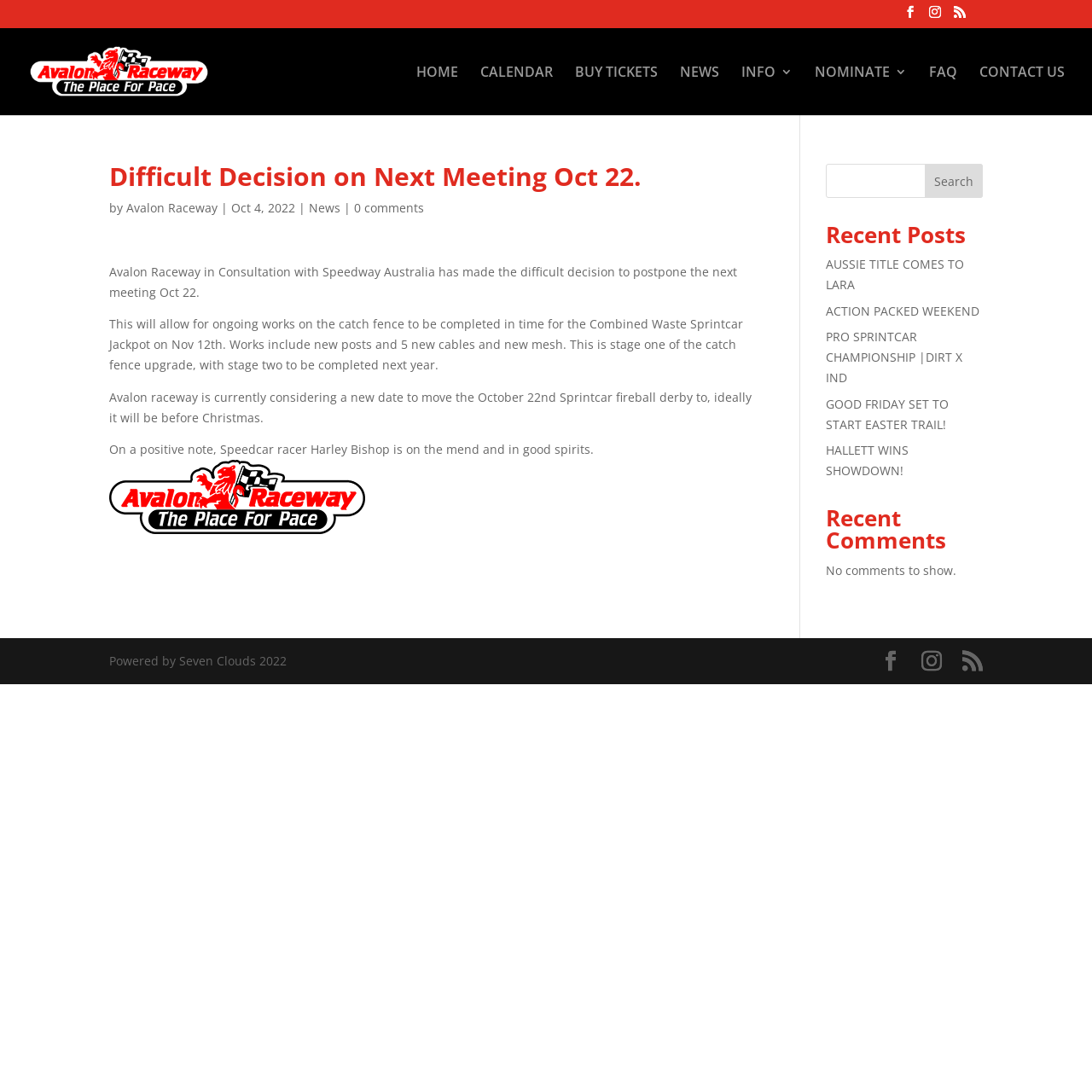Locate the bounding box of the UI element based on this description: "AUSSIE TITLE COMES TO LARA". Provide four float numbers between 0 and 1 as [left, top, right, bottom].

[0.756, 0.234, 0.883, 0.268]